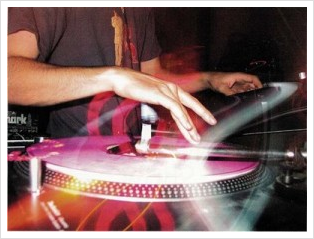What is the context of the scene?
Look at the image and answer the question with a single word or phrase.

club or concert event